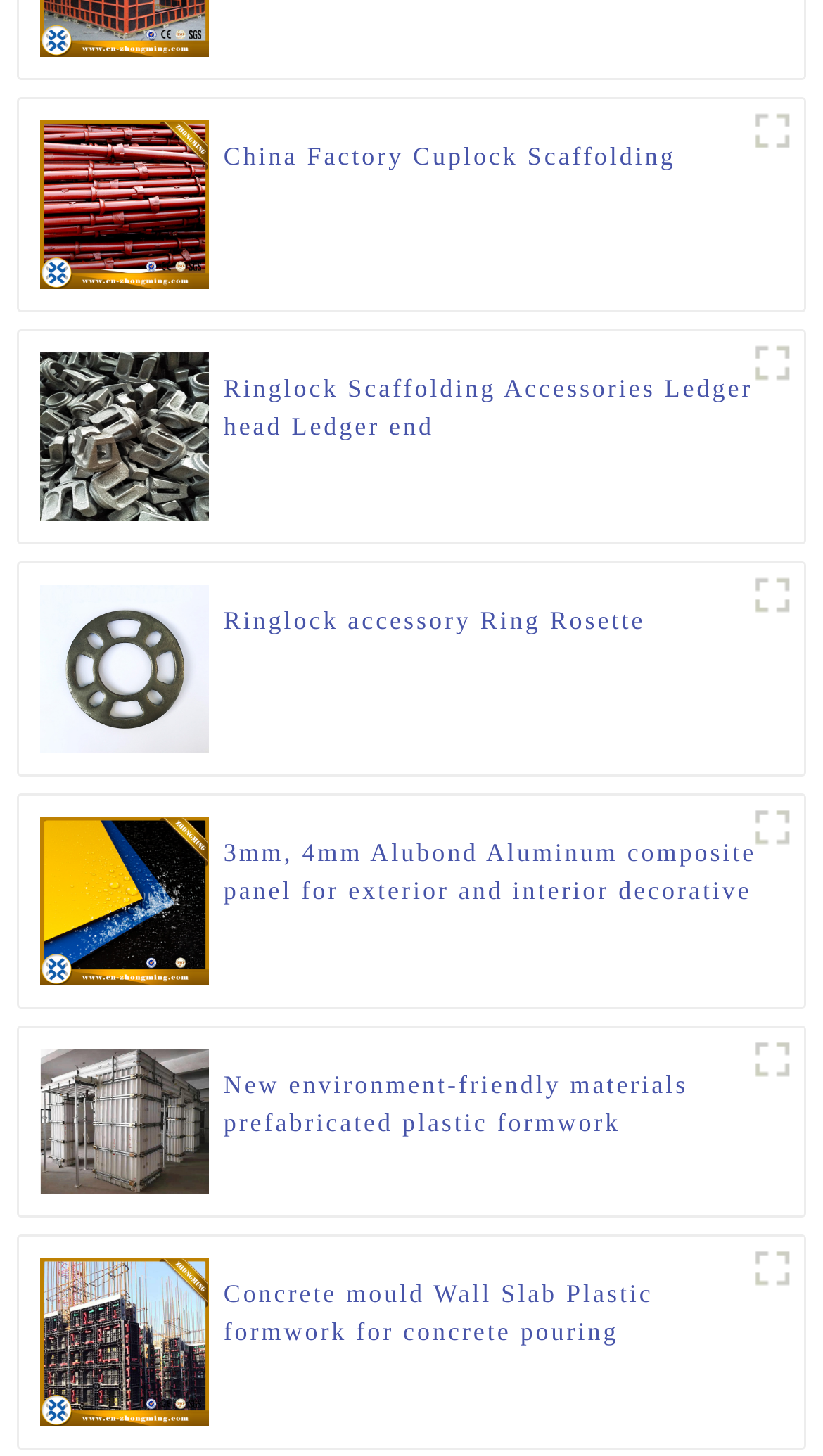Find the bounding box coordinates for the element described here: "title="uwucxim1efd"".

[0.9, 0.546, 0.977, 0.59]